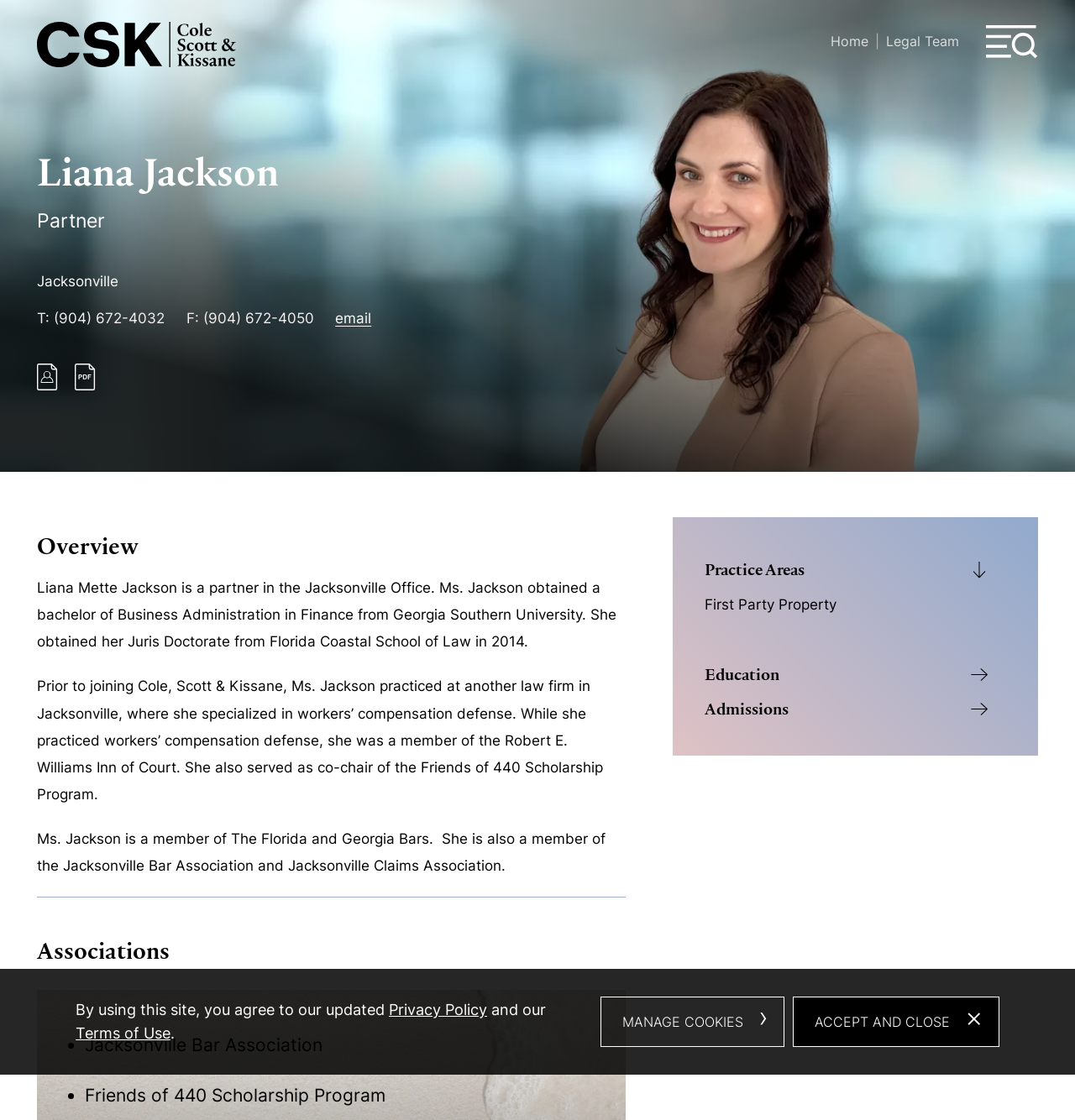Use a single word or phrase to answer the question:
What is Liana Jackson's phone number?

(904) 672-4032